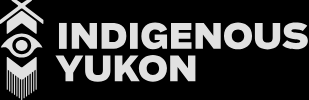What is the purpose of the organization?
Based on the visual information, provide a detailed and comprehensive answer.

The Yukon First Nations Culture and Tourism Association (YFNCT) is dedicated to promoting sustainable arts, culture, and tourism, which suggests that the organization aims to support and develop these areas in a way that is environmentally and socially responsible.